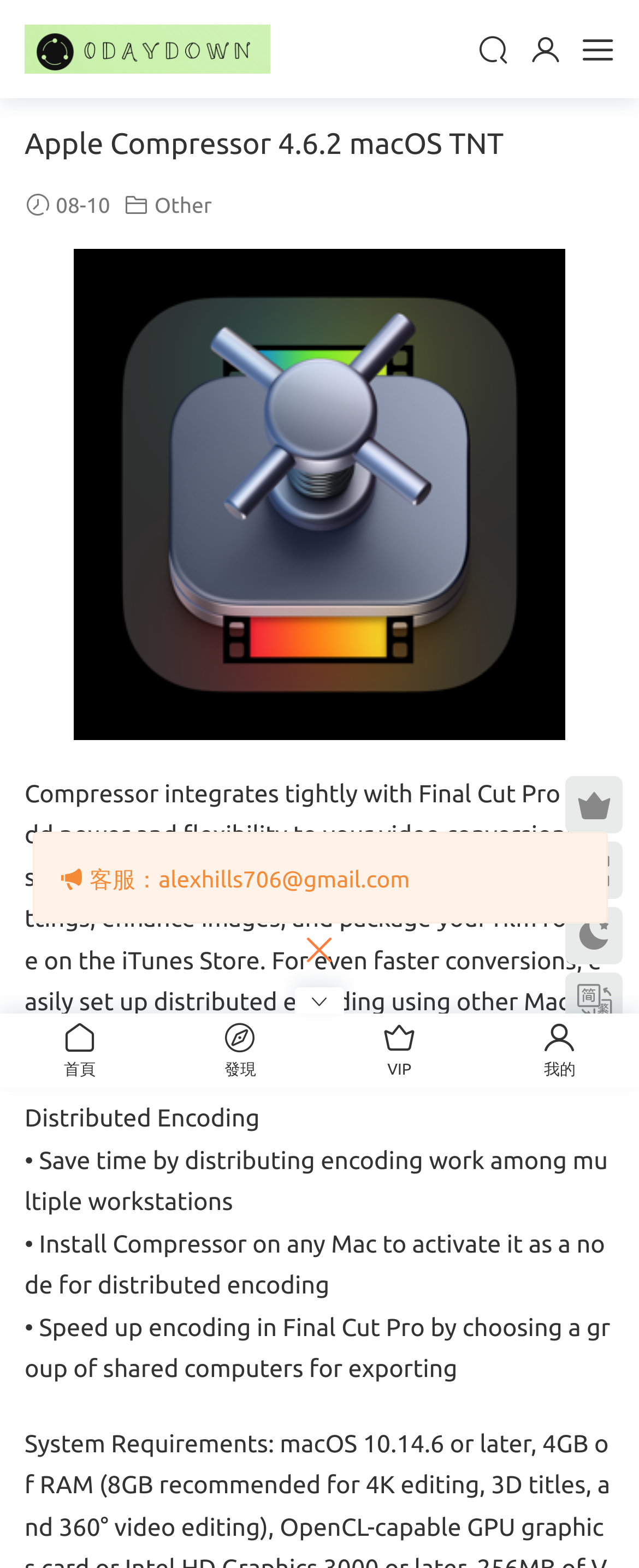Please find the bounding box coordinates of the element's region to be clicked to carry out this instruction: "Contact customer service".

[0.132, 0.552, 0.641, 0.569]